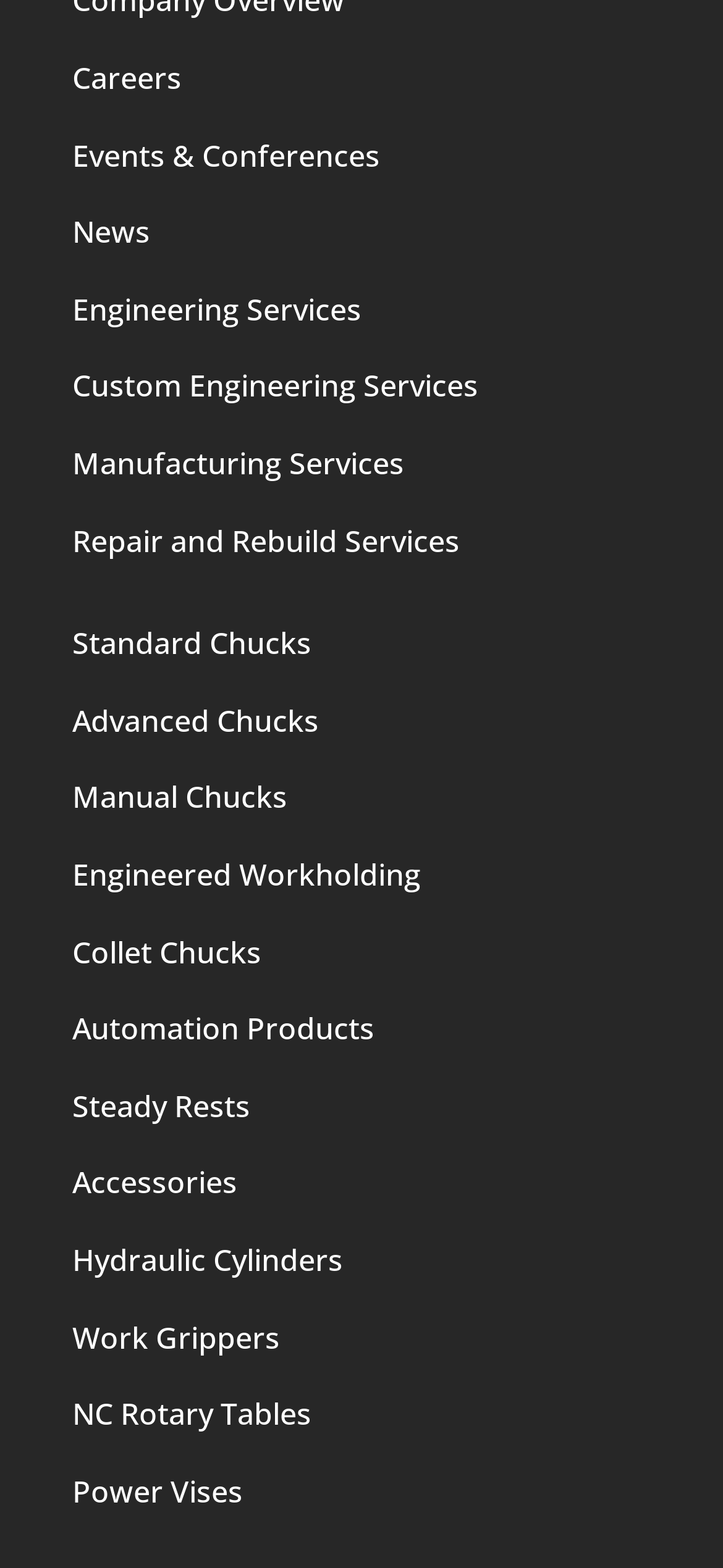Identify the bounding box coordinates of the region that needs to be clicked to carry out this instruction: "Explore Advanced Chucks". Provide these coordinates as four float numbers ranging from 0 to 1, i.e., [left, top, right, bottom].

[0.1, 0.446, 0.441, 0.472]